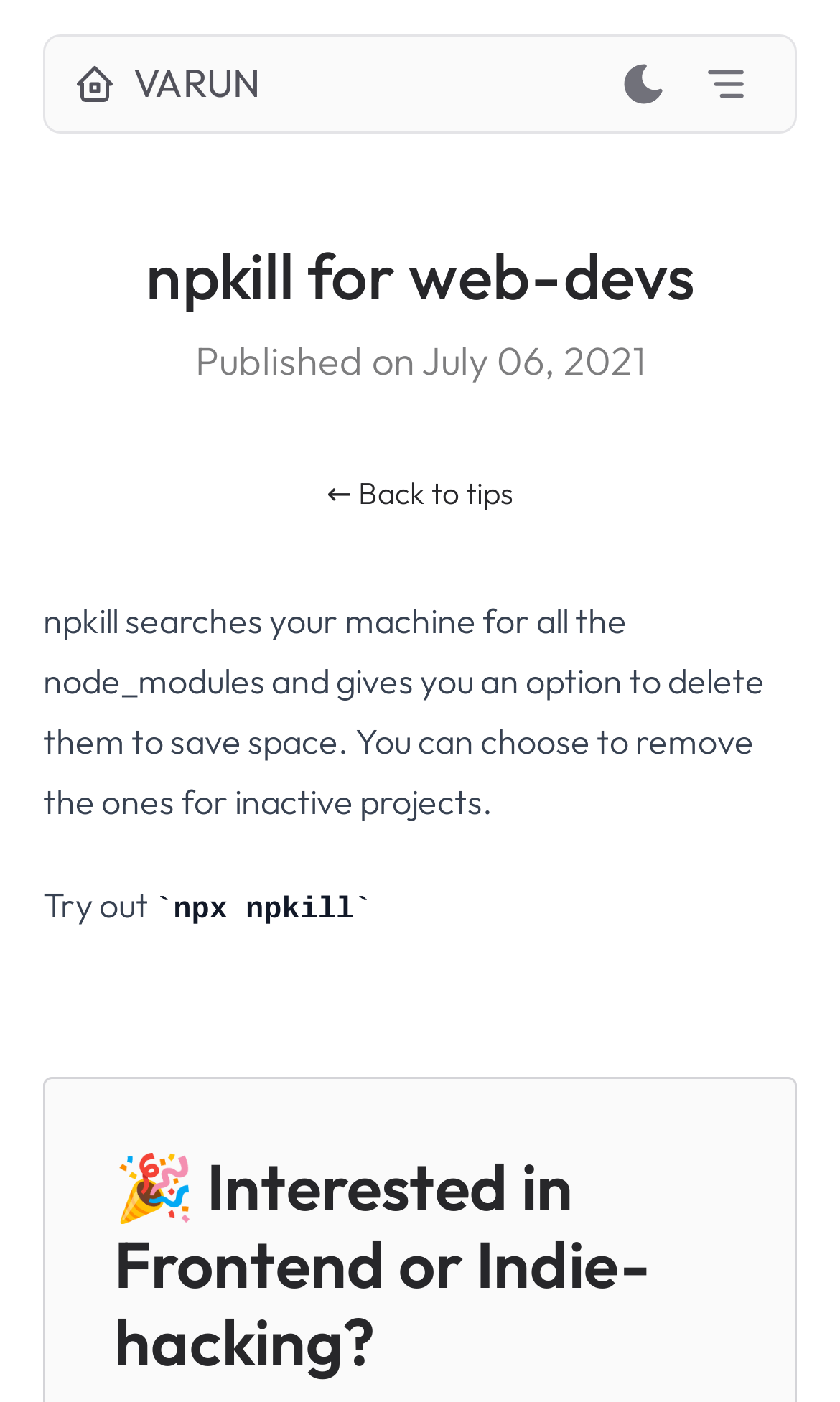Determine and generate the text content of the webpage's headline.

npkill for web-devs